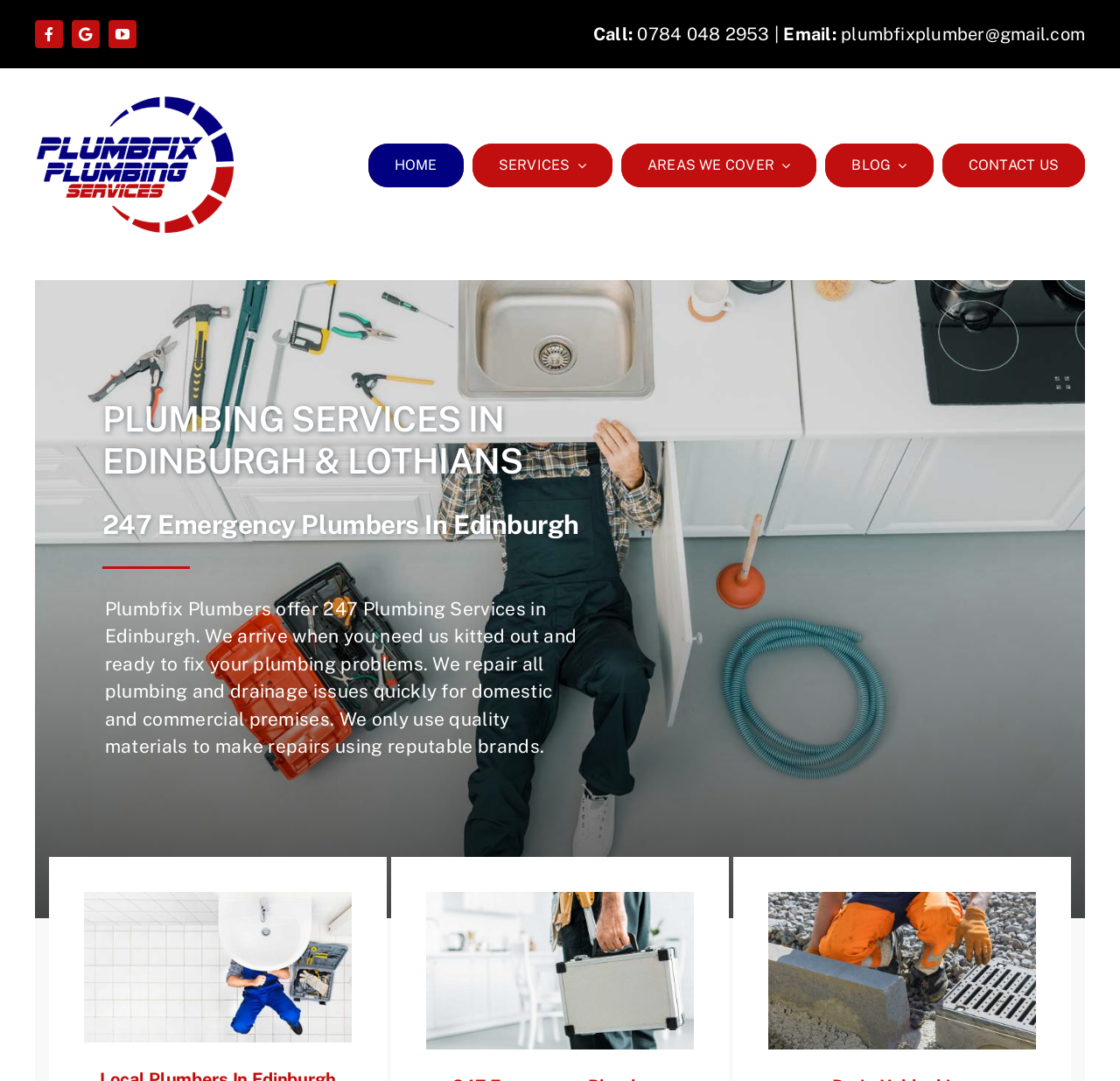Using details from the image, please answer the following question comprehensively:
What is the phone number to call for emergency plumbing?

I found the phone number by looking at the top section of the webpage, where it says 'Call:' followed by the phone number '0784 048 2953'.